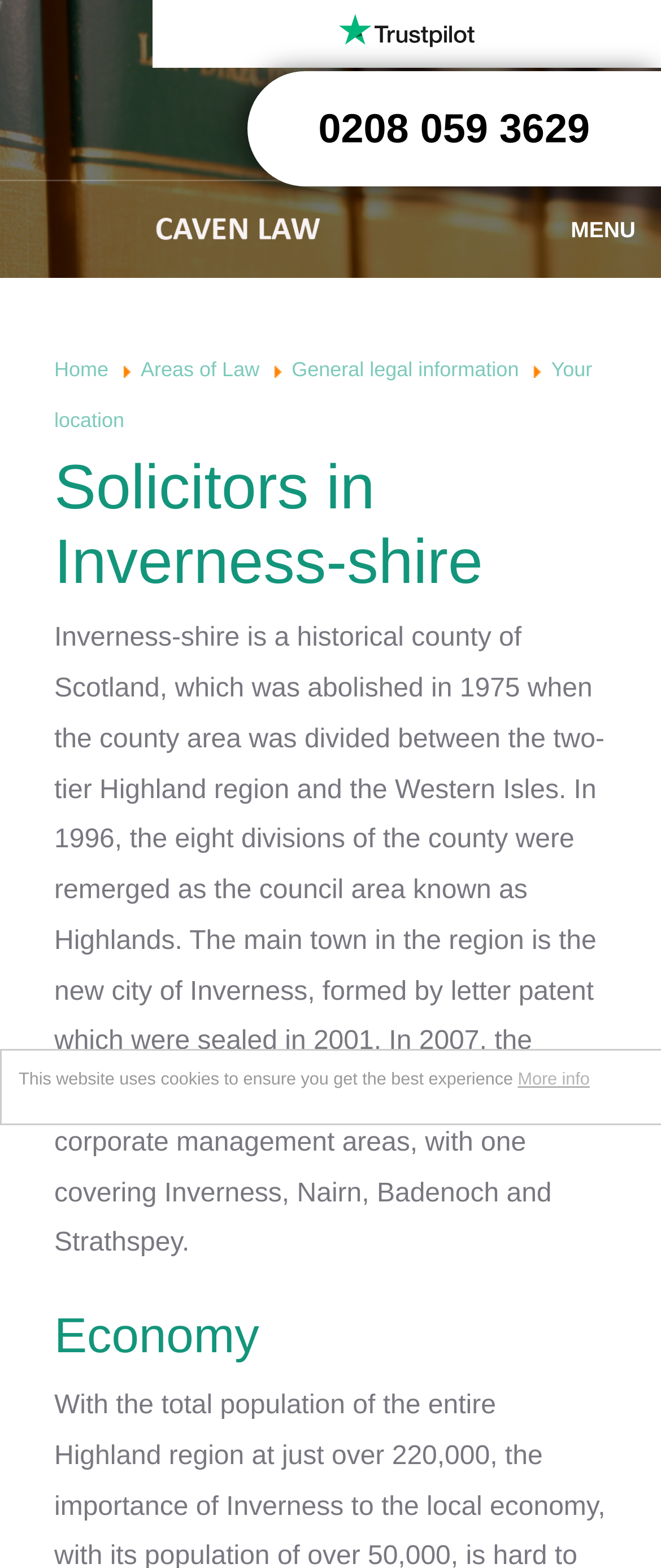Provide a one-word or brief phrase answer to the question:
How many links are in the navigation menu?

6